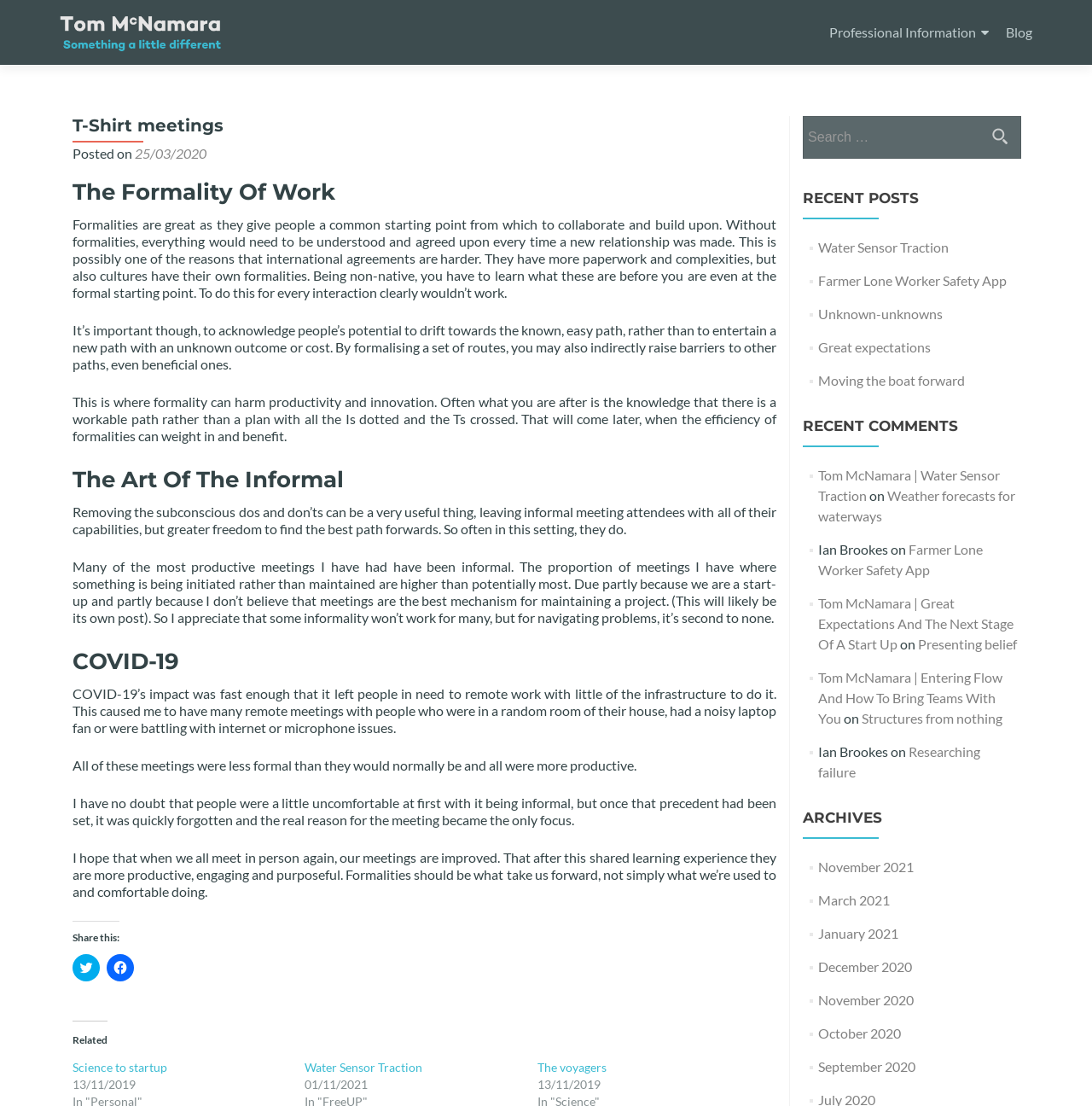What is the purpose of the search bar?
Use the image to answer the question with a single word or phrase.

To search the website